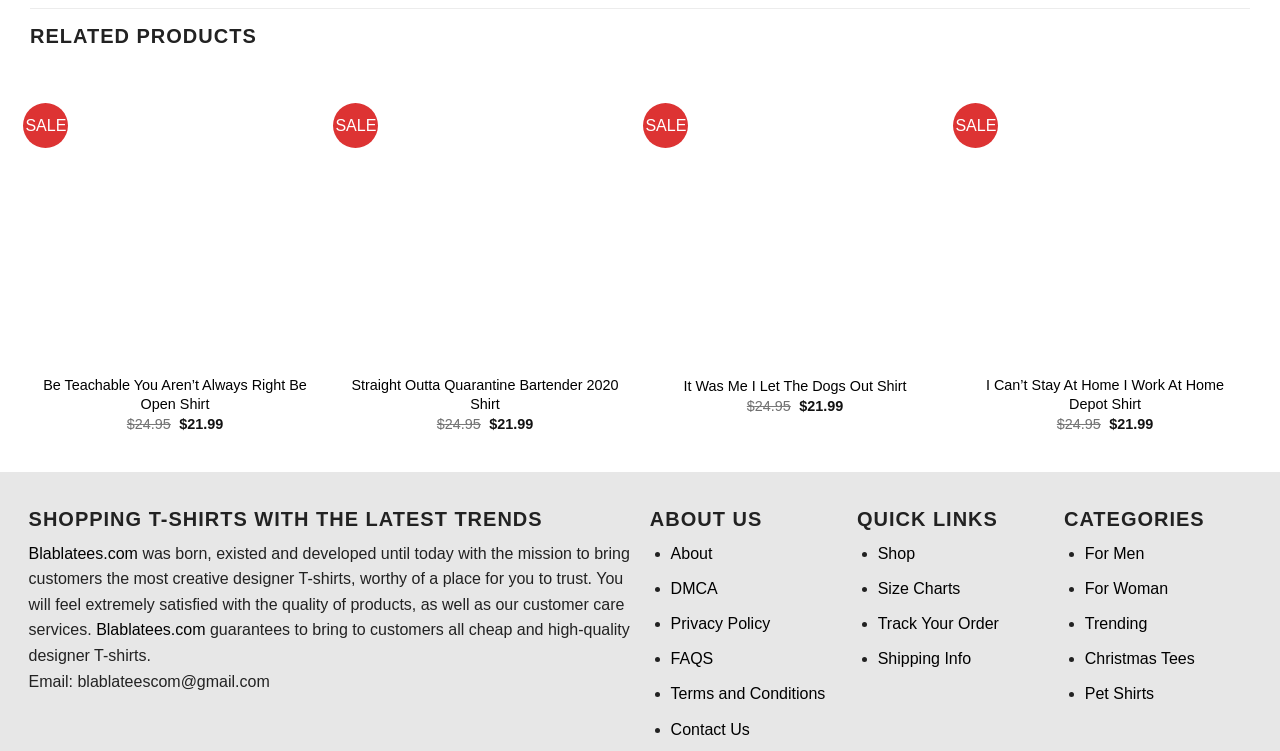What is the email address of Blablatees.com?
Please craft a detailed and exhaustive response to the question.

I found the email address of Blablatees.com by looking at the text under the 'SHOPPING T-SHIRTS WITH THE LATEST TRENDS' heading, which says 'Email: blablateescom@gmail.com'.